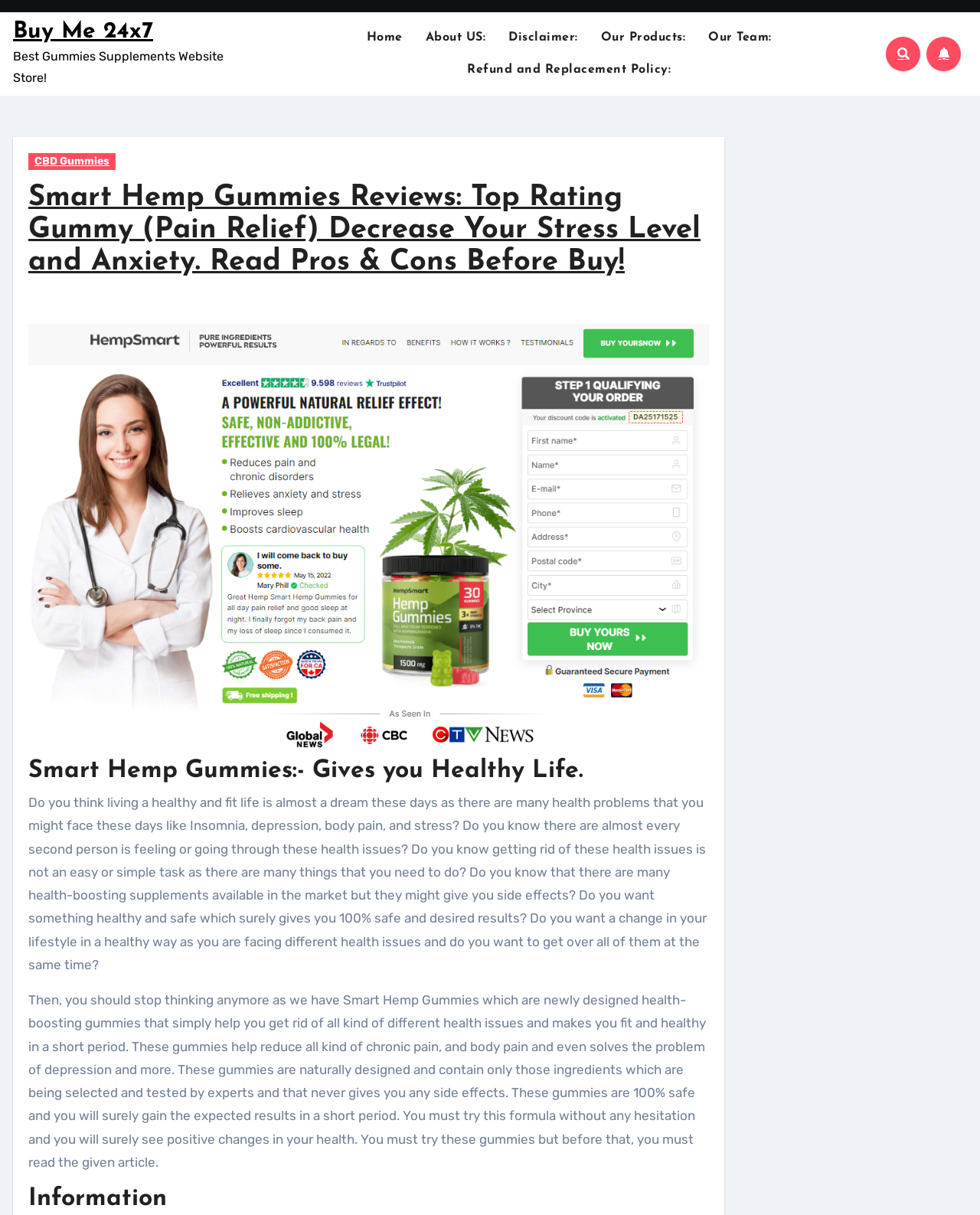Provide a thorough description of the webpage's content and layout.

The webpage is about Smart Hemp Gummies, a health-enhancing supplement. At the top, there is a navigation menu with links to "Buy Me 24x7", "Home", "About US:", "Disclaimer:", "Our Products:", "Our Team:", and "Refund and Replacement Policy:". 

Below the navigation menu, there are two icons, likely social media links, on the top right corner. 

The main content of the webpage is divided into sections. The first section has a heading that reads "Smart Hemp Gummies Reviews: Top Rating Gummy (Pain Relief) Decrease Your Stress Level and Anxiety. Read Pros & Cons Before Buy!". Below this heading, there is a link with the same text. 

The next section has a heading "Smart Hemp Gummies" and features an image of the product. Below the image, there is a link with the same text. 

The following section has a heading "Smart Hemp Gummies:- Gives you Healthy Life." and contains a long paragraph of text that discusses the health benefits of Smart Hemp Gummies. The text explains that the gummies can help with various health issues such as insomnia, depression, body pain, and stress, and that they are naturally designed and safe to use. 

Finally, there is a section with a heading "Information" at the bottom of the page.